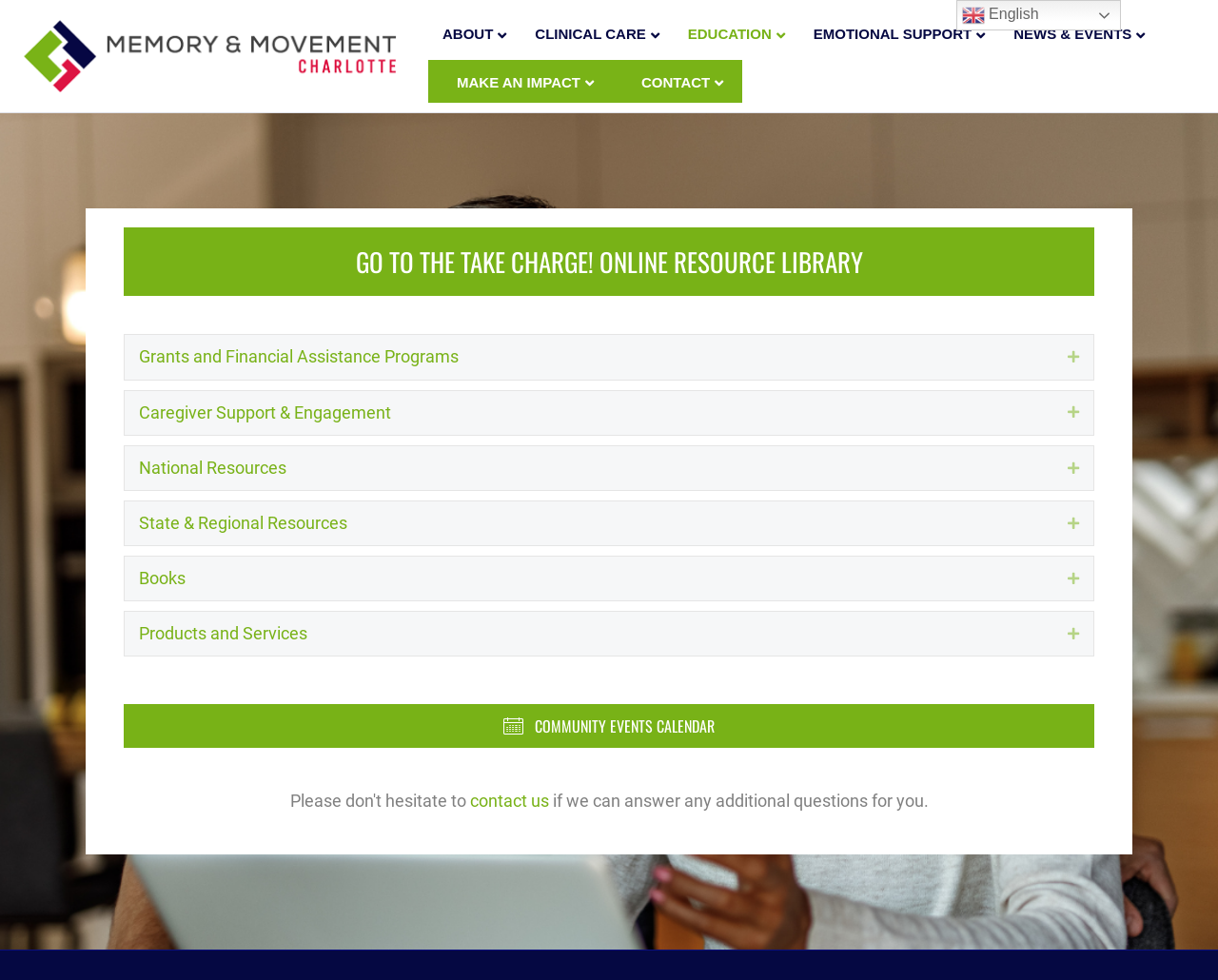Extract the bounding box coordinates of the UI element described: "Becoming a Project". Provide the coordinates in the format [left, top, right, bottom] with values ranging from 0 to 1.

None